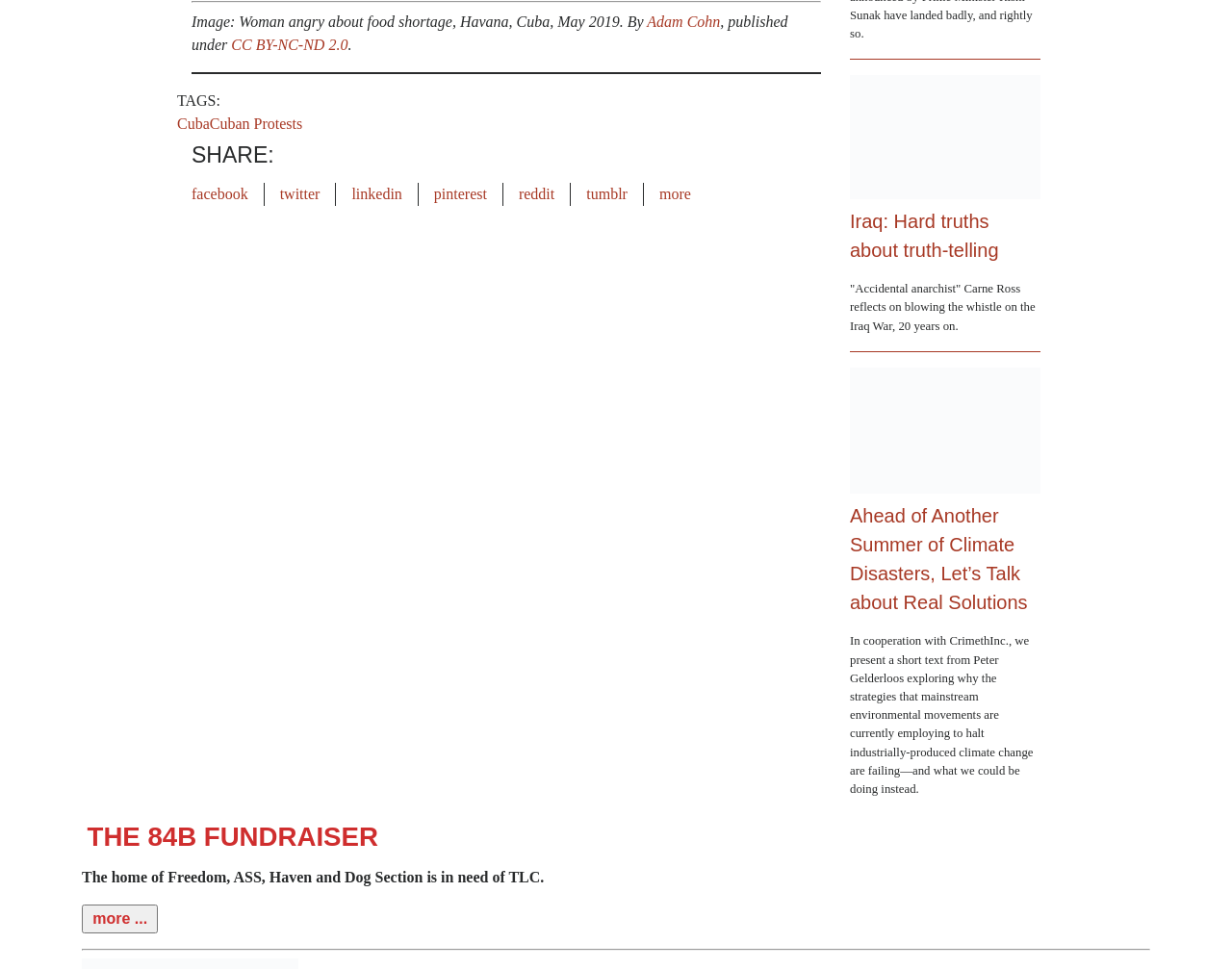Provide the bounding box for the UI element matching this description: "Facebook".

[0.155, 0.192, 0.201, 0.209]